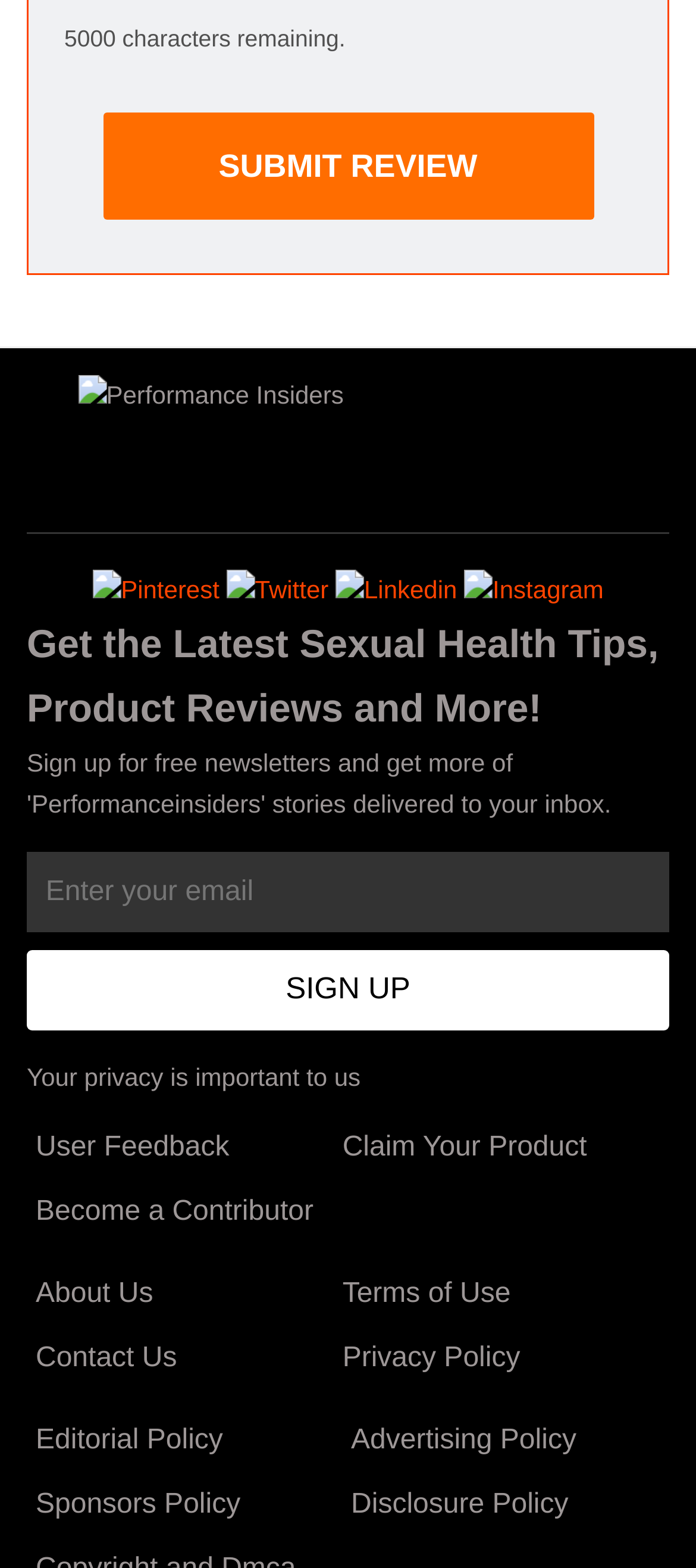Please determine the bounding box coordinates of the section I need to click to accomplish this instruction: "Click Submit Review".

[0.147, 0.072, 0.853, 0.141]